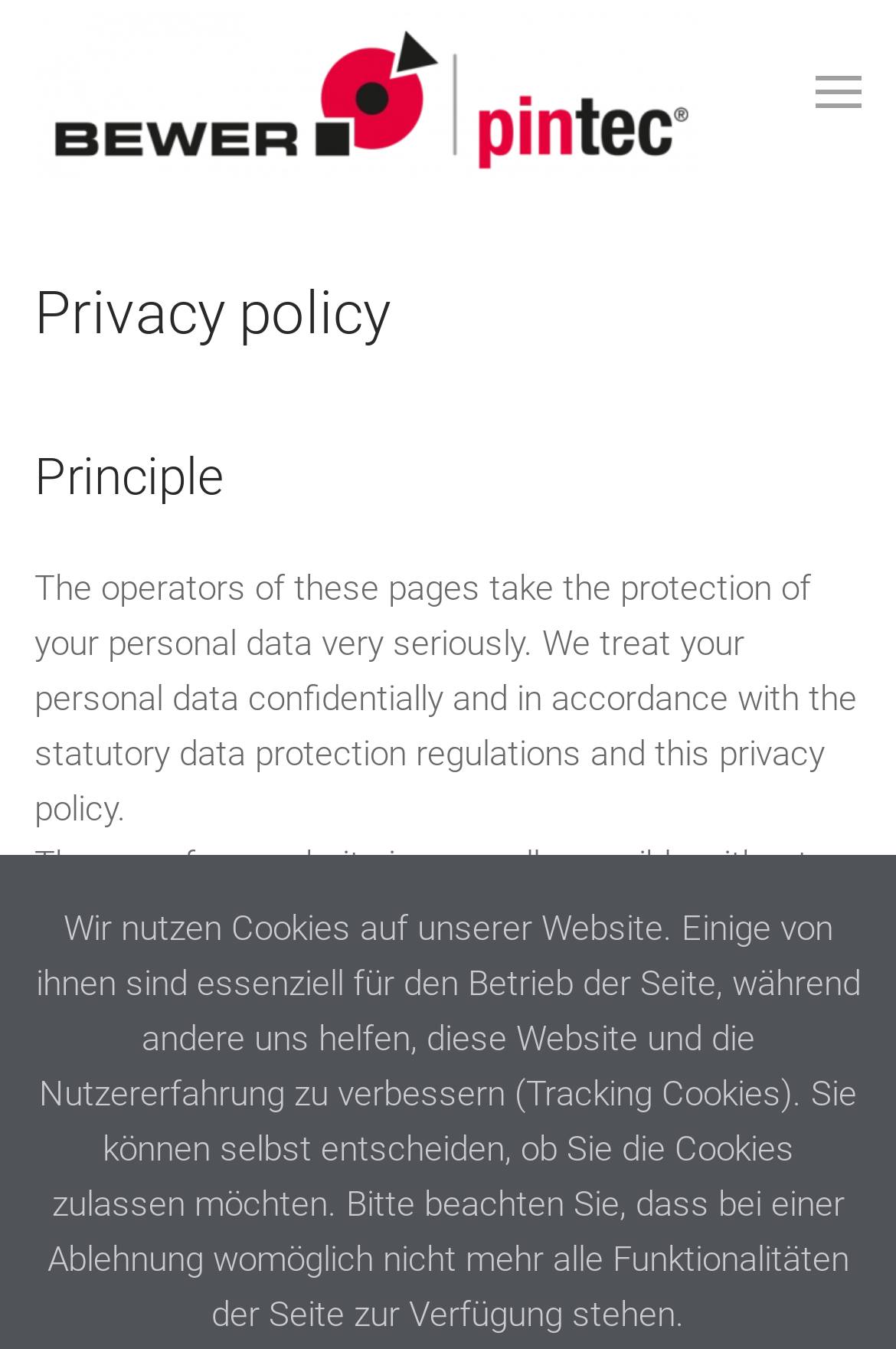Please find the bounding box for the UI element described by: "aria-label="Open menu"".

[0.91, 0.0, 0.962, 0.136]